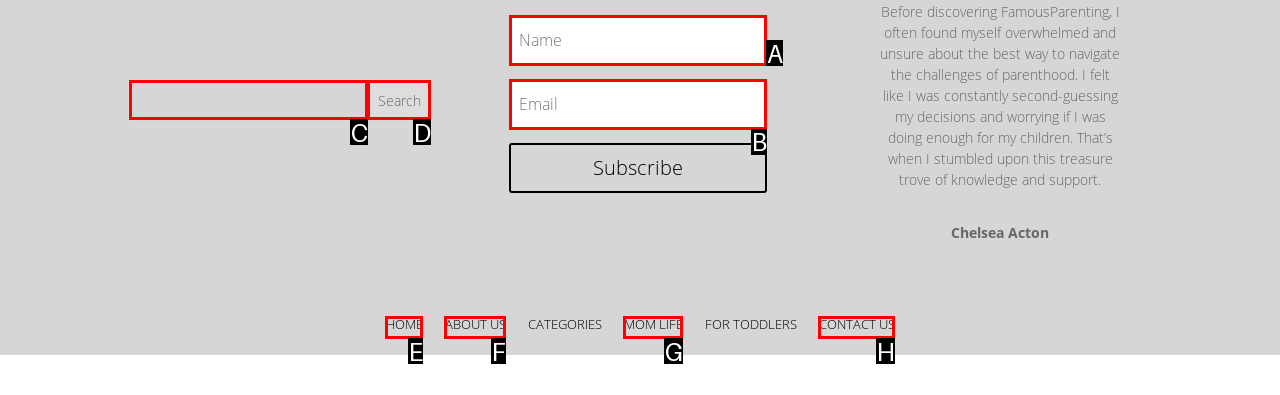To achieve the task: enter your email, indicate the letter of the correct choice from the provided options.

A